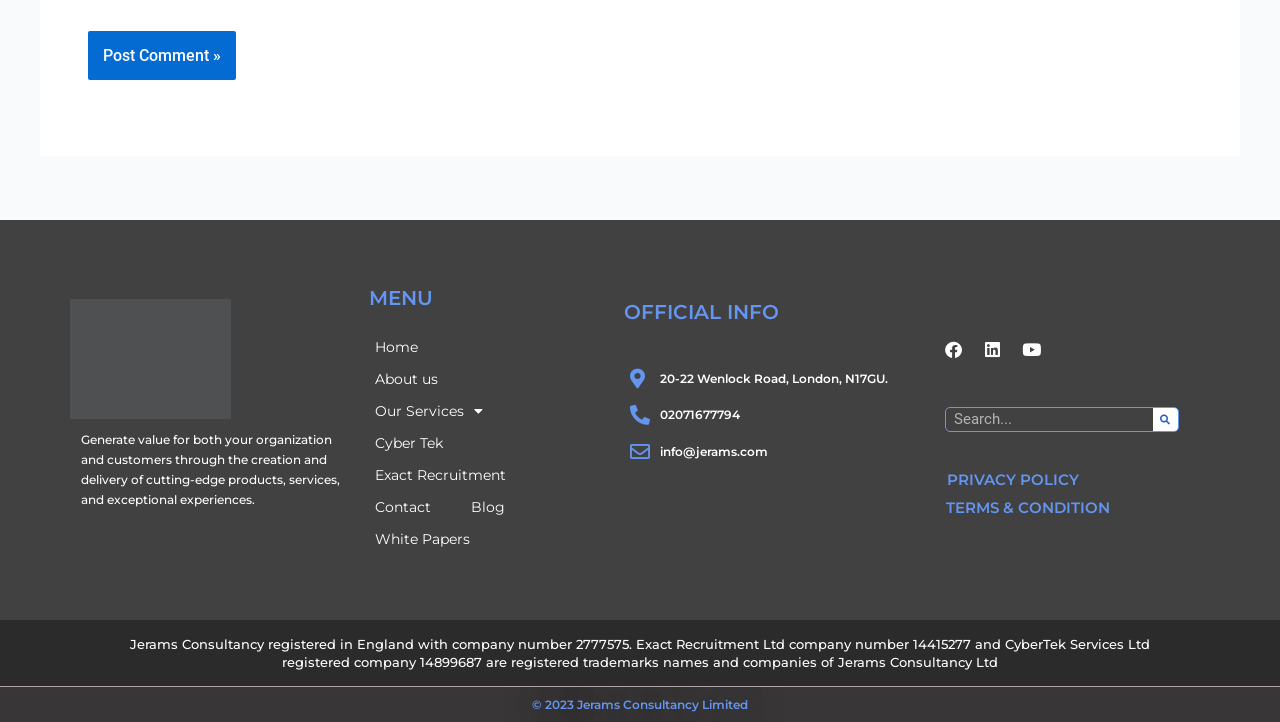Respond to the question with just a single word or phrase: 
What is the phone number of the company?

02071677794